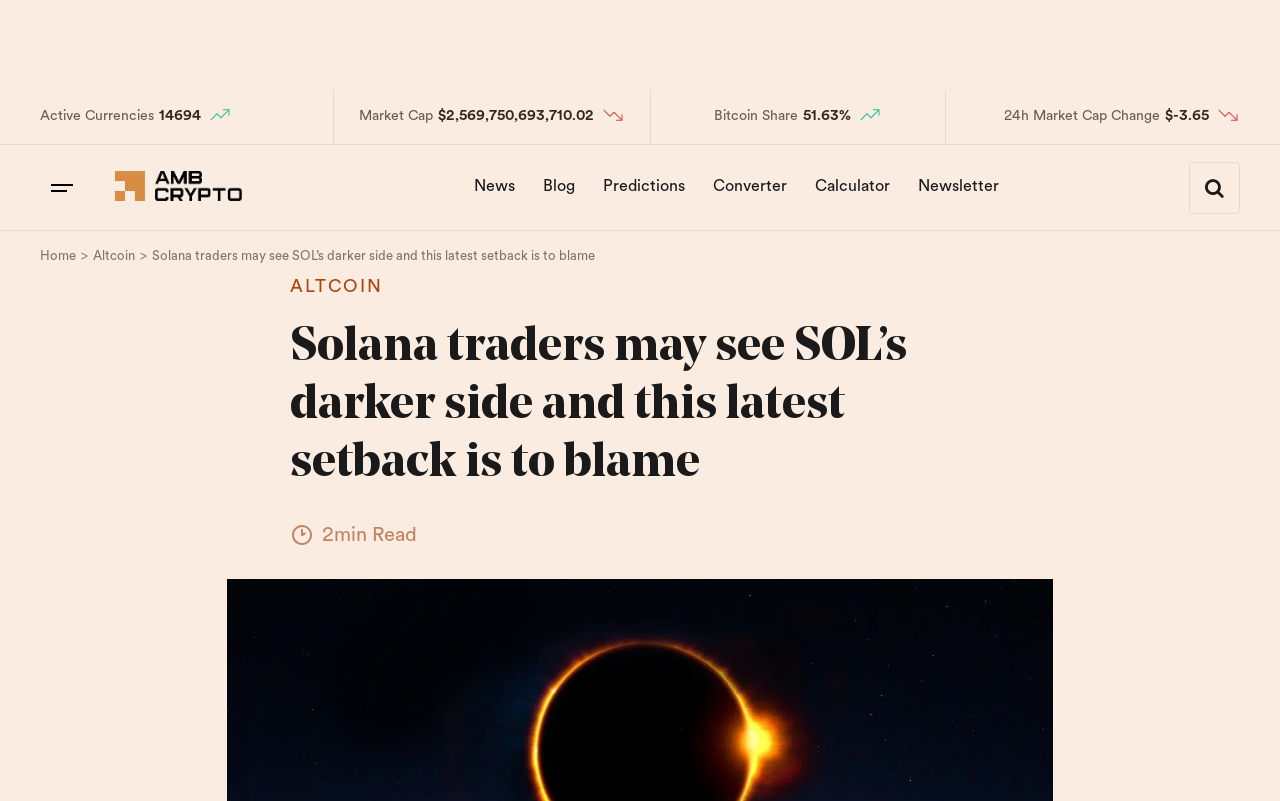What is the estimated reading time of the article?
Answer with a single word or short phrase according to what you see in the image.

2min